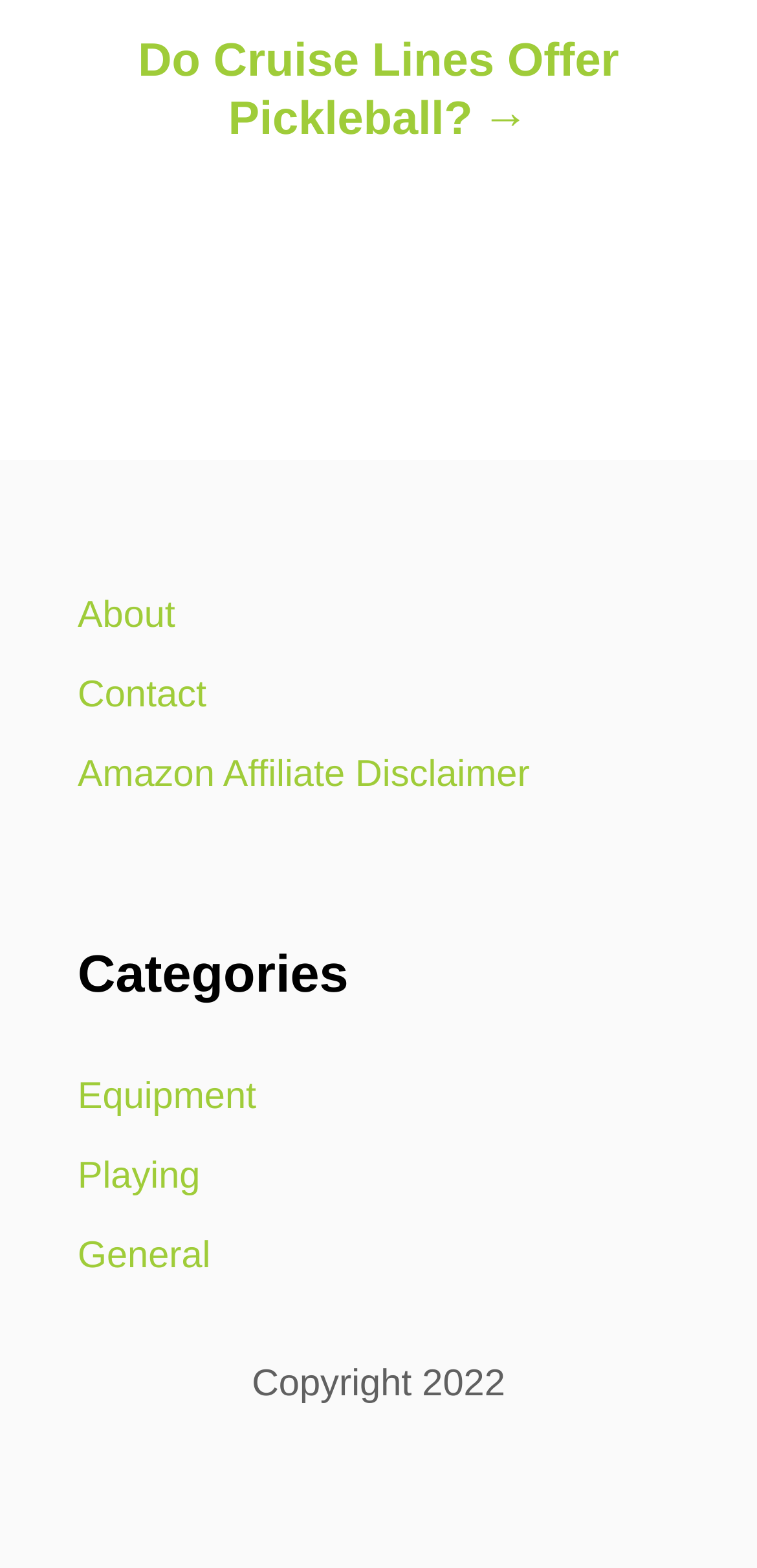What is the copyright year of this website?
Ensure your answer is thorough and detailed.

The StaticText element 'Copyright 2022' indicates that the copyright year of this website is 2022.